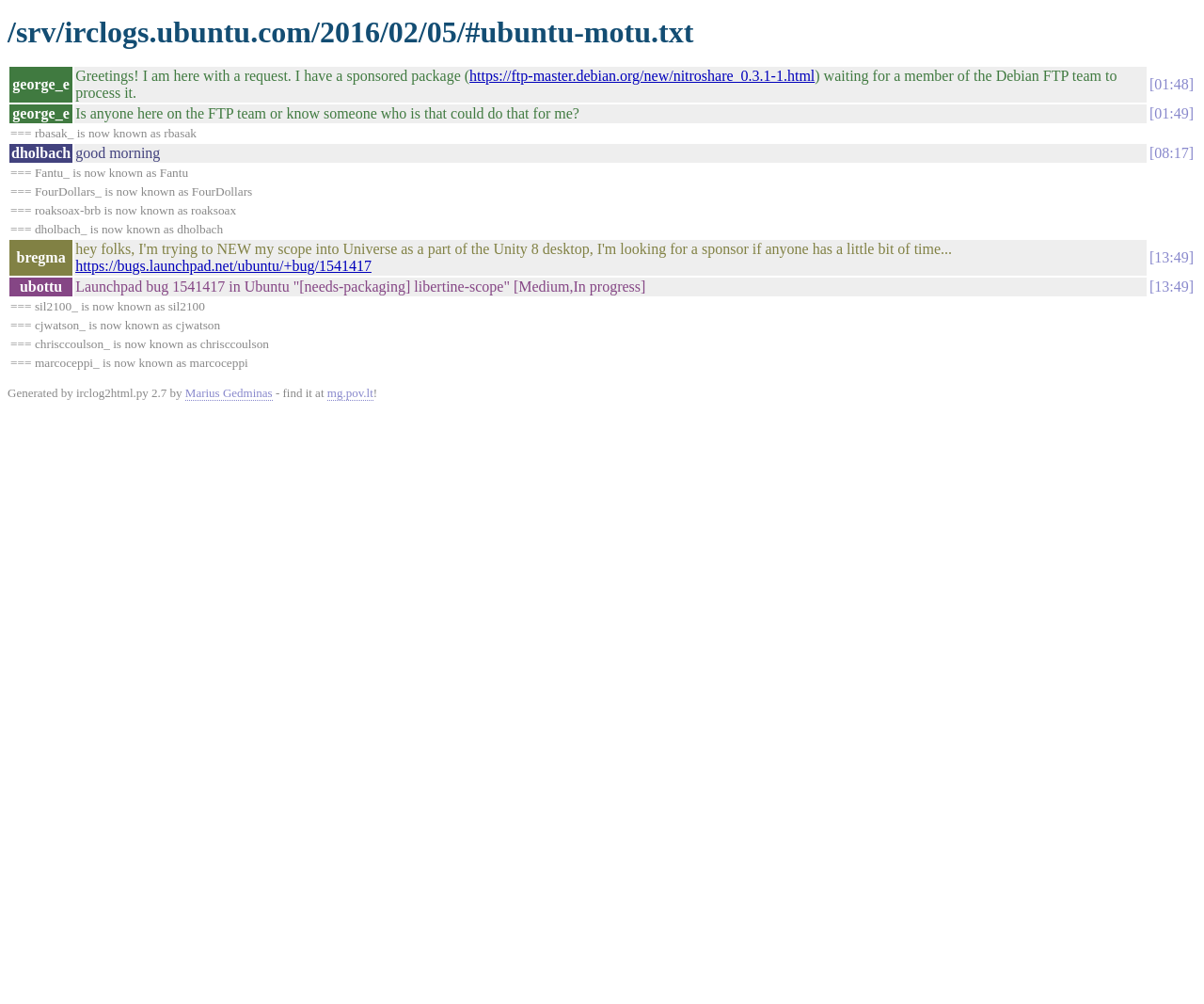Locate the bounding box coordinates of the area you need to click to fulfill this instruction: 'Check the time of the message from bregma'. The coordinates must be in the form of four float numbers ranging from 0 to 1: [left, top, right, bottom].

[0.954, 0.239, 0.992, 0.275]